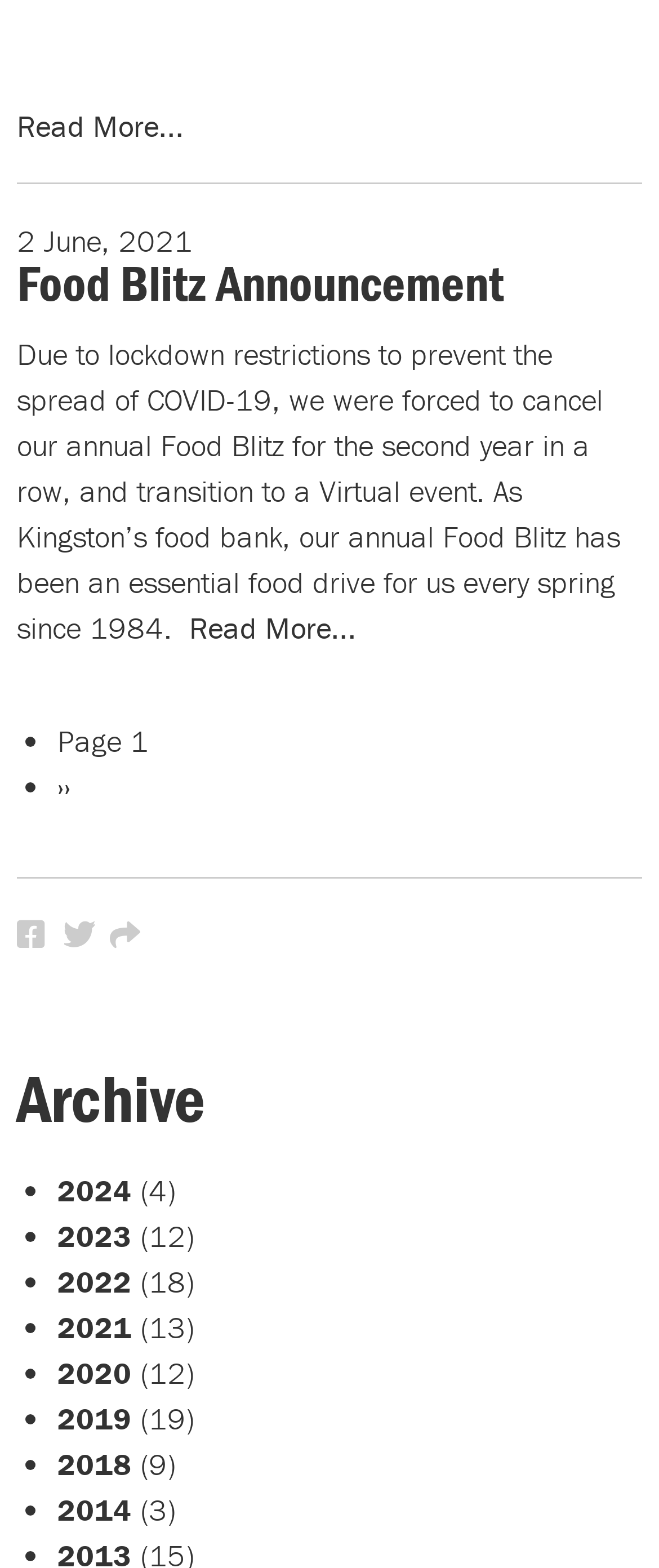Determine the bounding box coordinates for the UI element with the following description: "Food Blitz Announcement". The coordinates should be four float numbers between 0 and 1, represented as [left, top, right, bottom].

[0.026, 0.16, 0.764, 0.2]